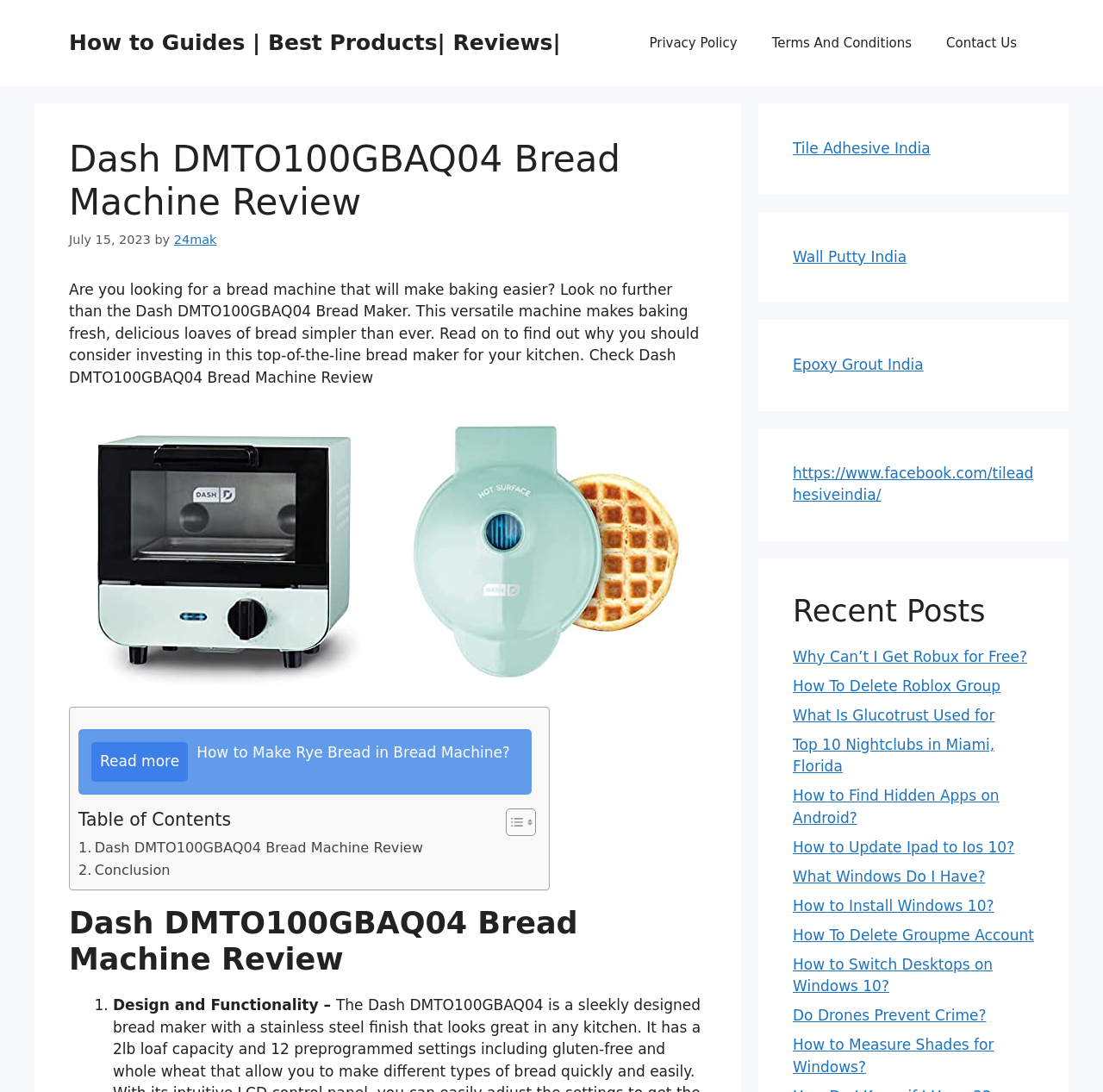Provide a brief response to the question using a single word or phrase: 
What is the author of the article?

24mak